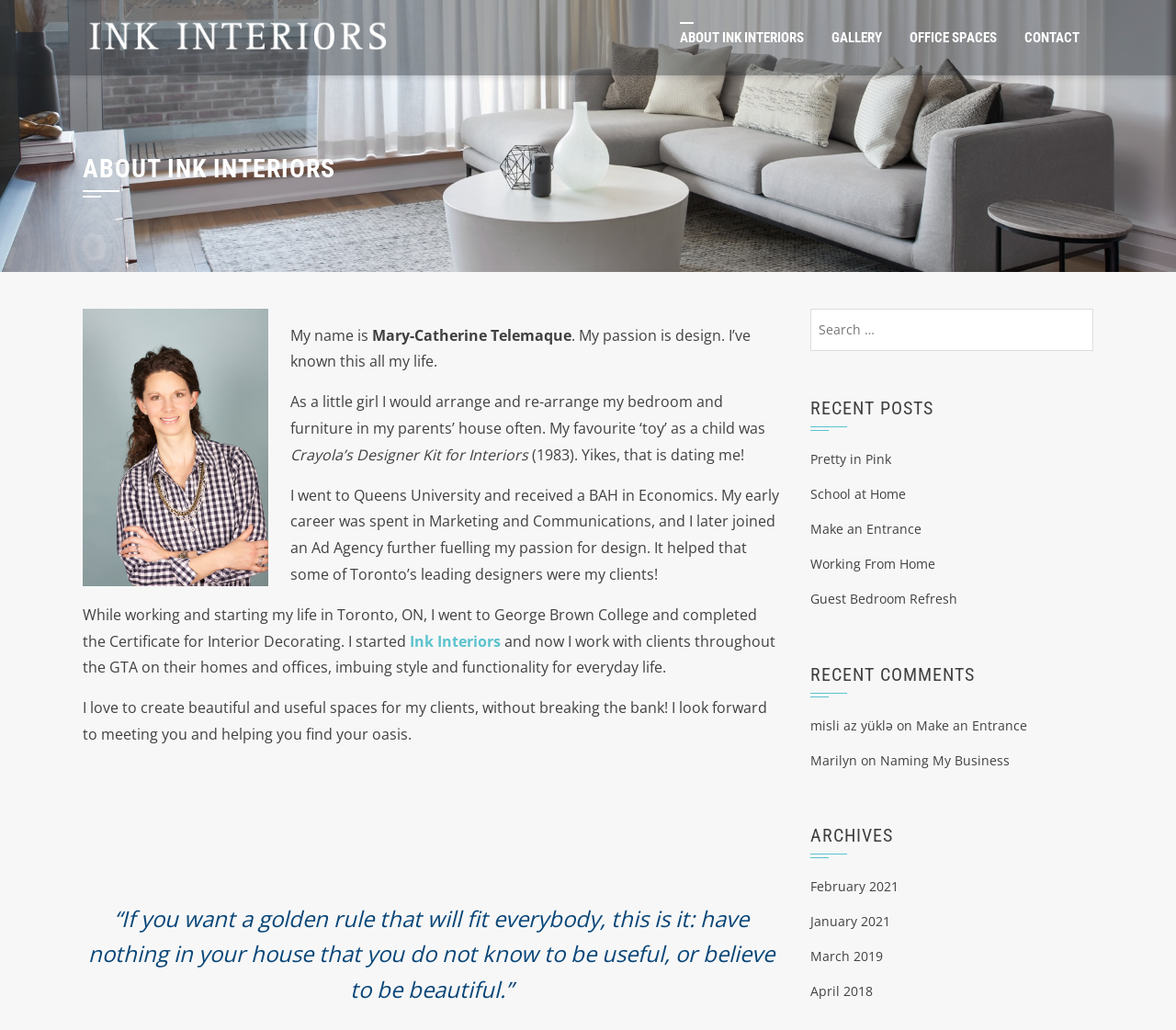Specify the bounding box coordinates of the region I need to click to perform the following instruction: "Search for something". The coordinates must be four float numbers in the range of 0 to 1, i.e., [left, top, right, bottom].

[0.689, 0.299, 0.93, 0.34]